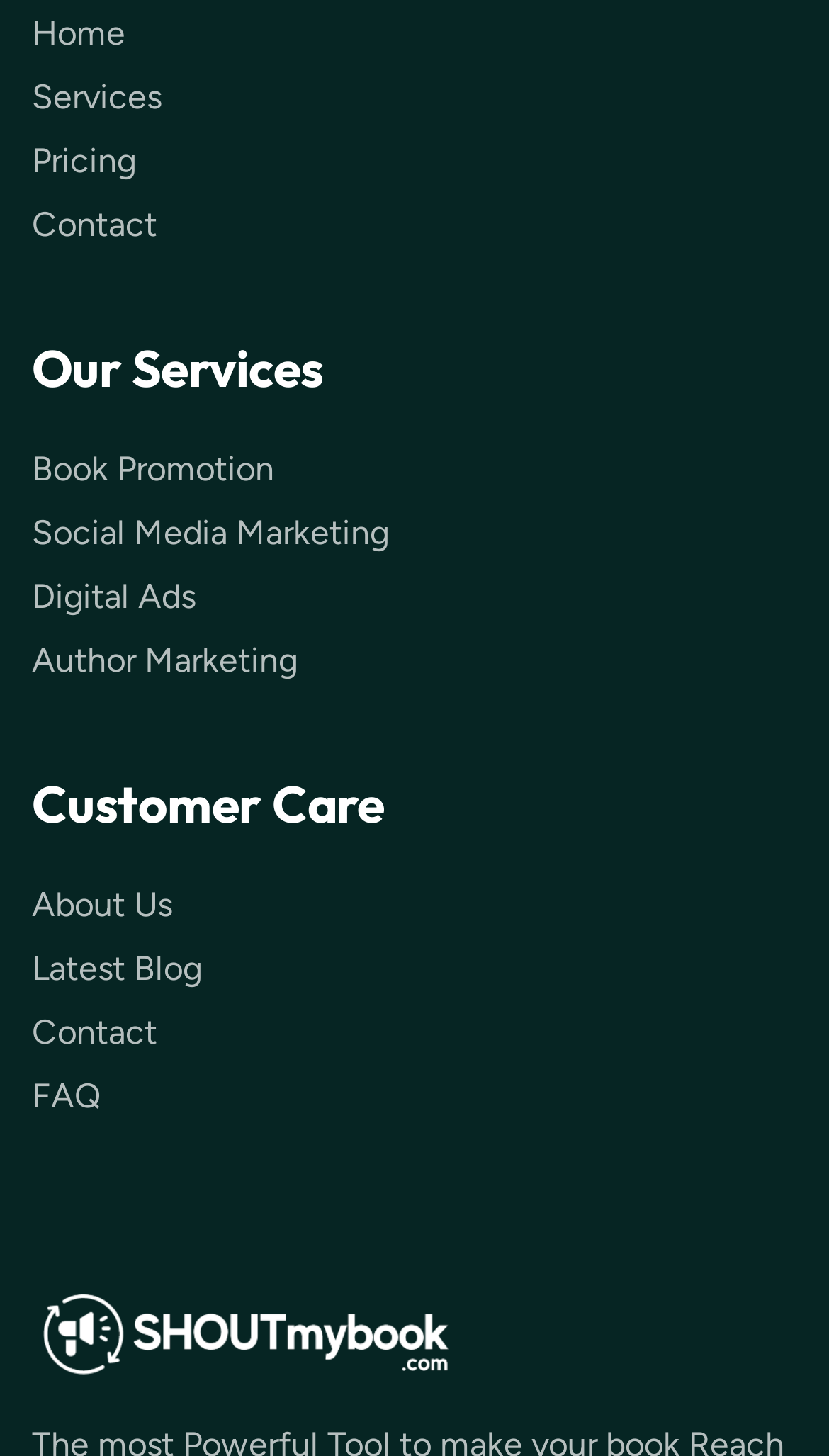For the following element description, predict the bounding box coordinates in the format (top-left x, top-left y, bottom-right x, bottom-right y). All values should be floating point numbers between 0 and 1. Description: Contact

[0.038, 0.137, 0.962, 0.172]